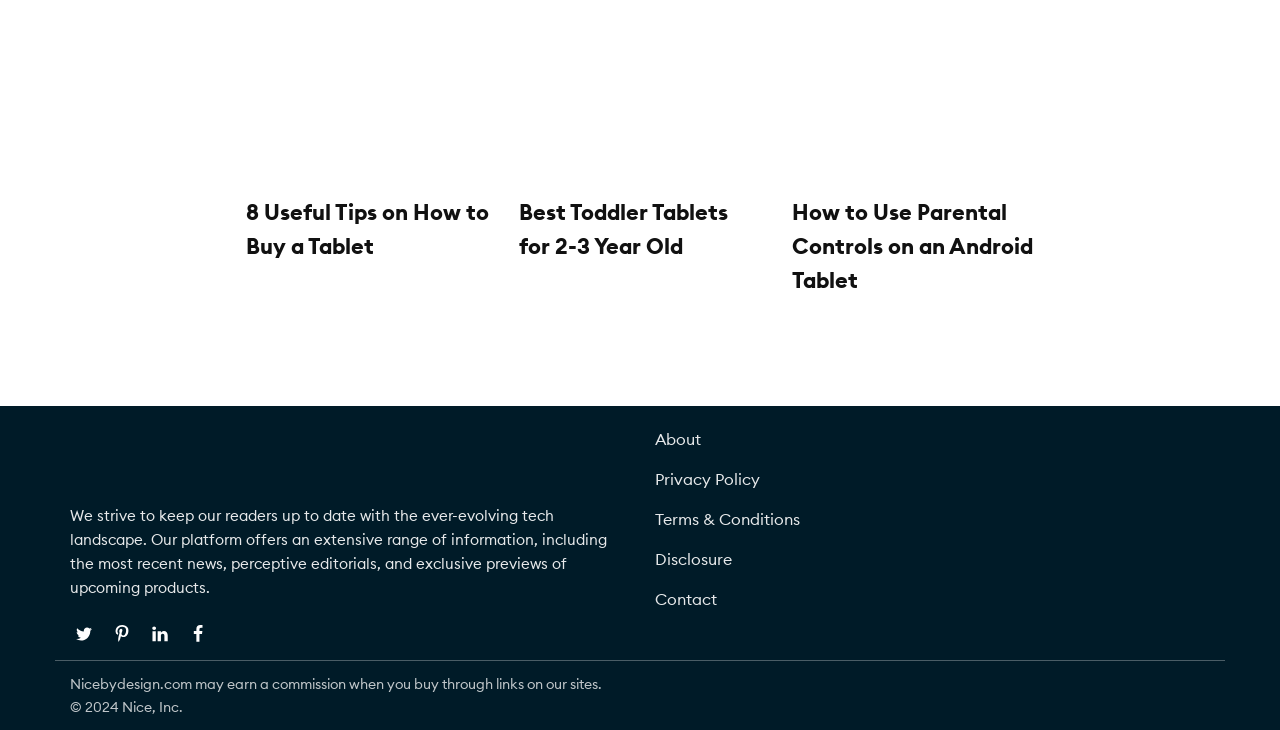Please look at the image and answer the question with a detailed explanation: How many social media links are present at the bottom of the webpage?

There are four social media links present at the bottom of the webpage, which are Twitter, Pinterest, Linkedin, and Facebook, each with an accompanying image.